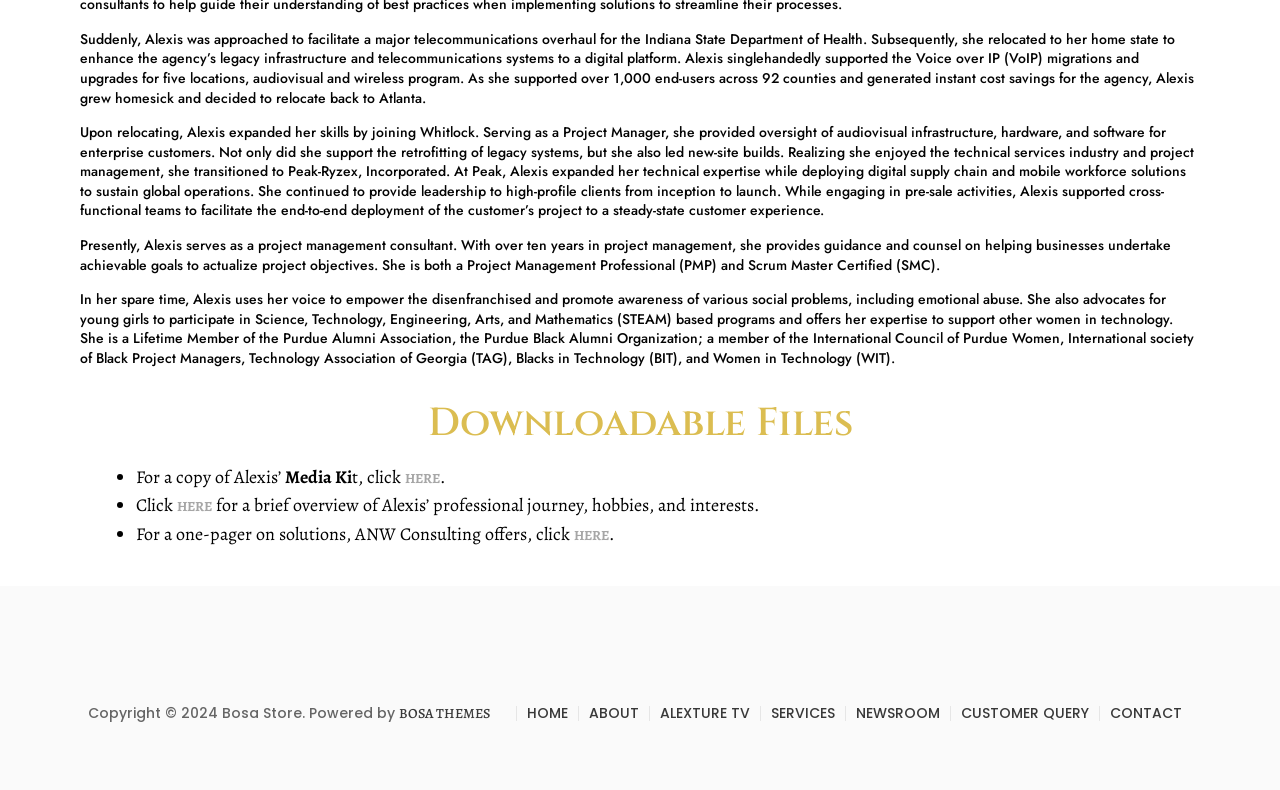Determine the bounding box coordinates of the area to click in order to meet this instruction: "Read a brief overview of Alexis' professional journey".

[0.138, 0.63, 0.165, 0.654]